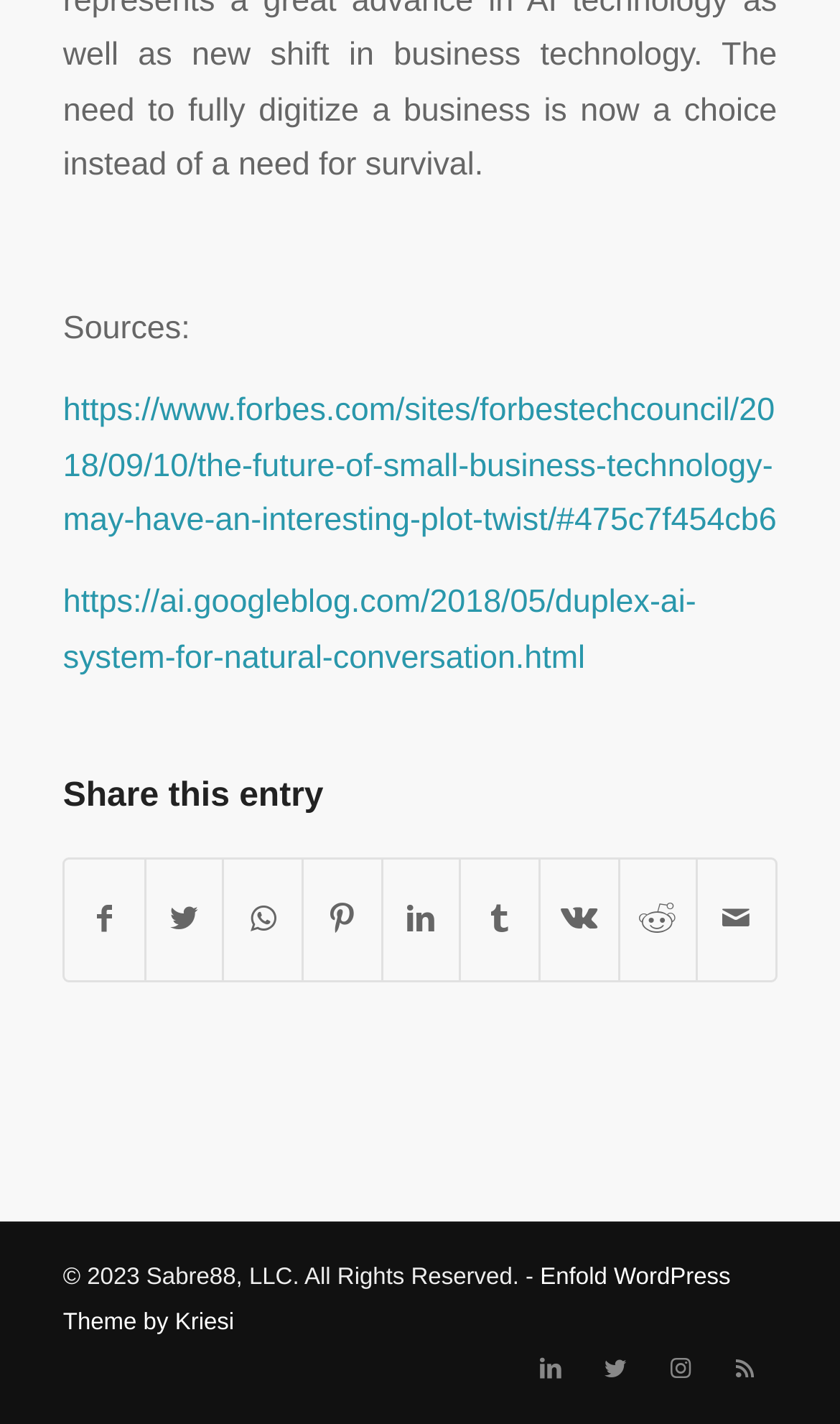Please locate the bounding box coordinates of the element's region that needs to be clicked to follow the instruction: "Visit the Forbes article". The bounding box coordinates should be provided as four float numbers between 0 and 1, i.e., [left, top, right, bottom].

[0.075, 0.276, 0.924, 0.379]